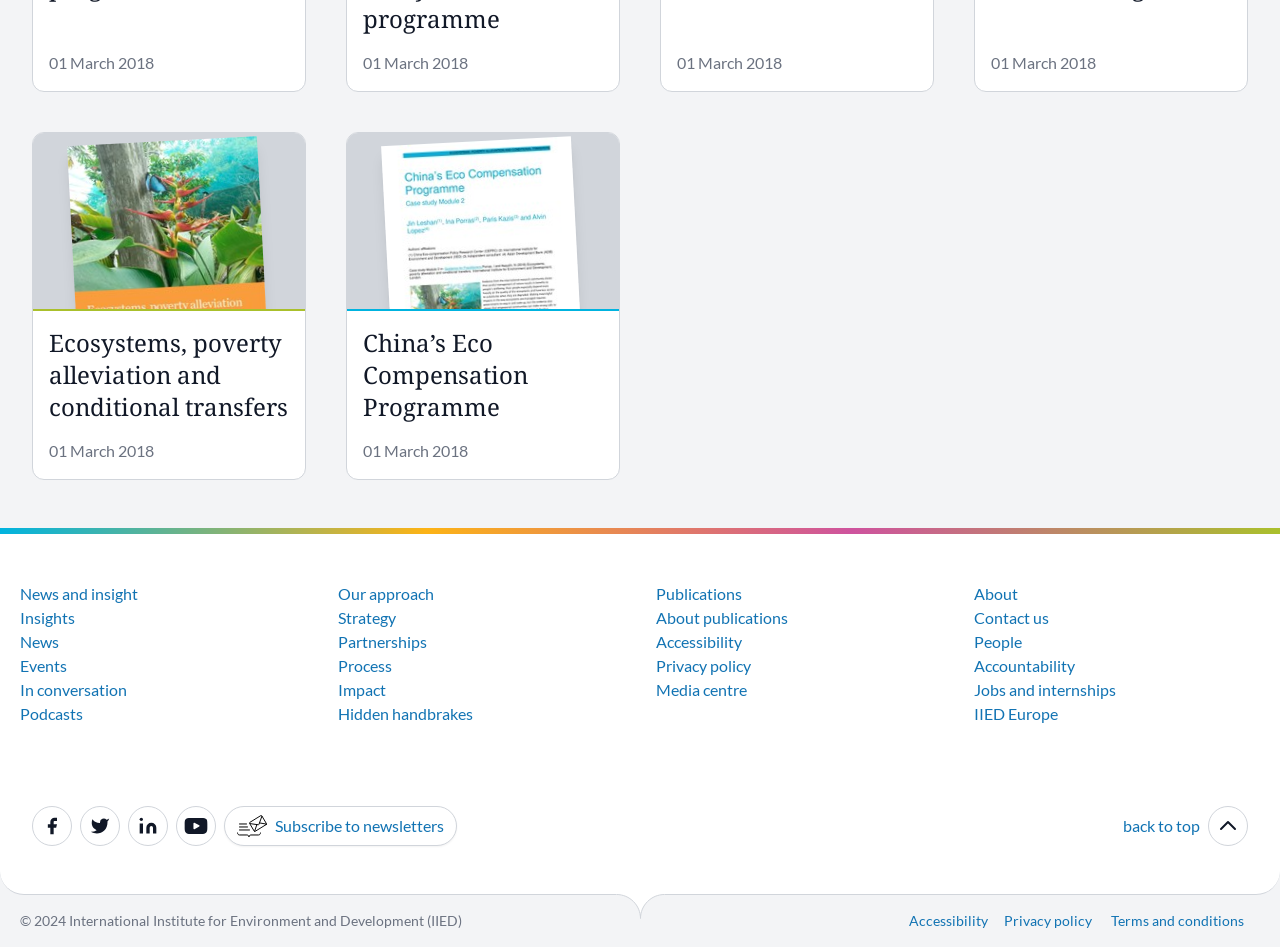Determine the bounding box coordinates for the region that must be clicked to execute the following instruction: "Download the 'Ecosystems, poverty alleviation and conditional transfers' report".

[0.025, 0.139, 0.239, 0.506]